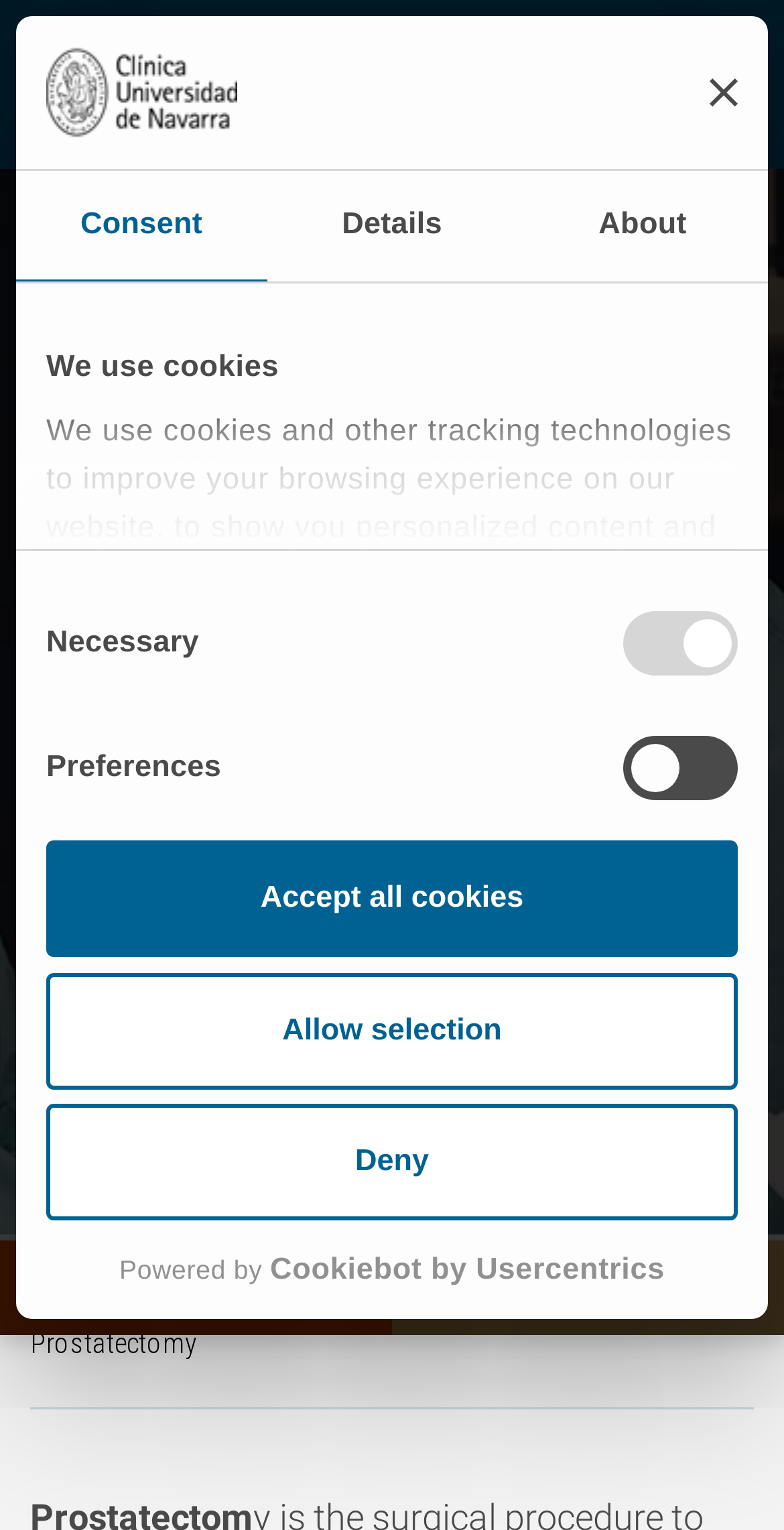Please determine the bounding box coordinates for the element that should be clicked to follow these instructions: "Select the Details tab".

[0.34, 0.112, 0.66, 0.184]